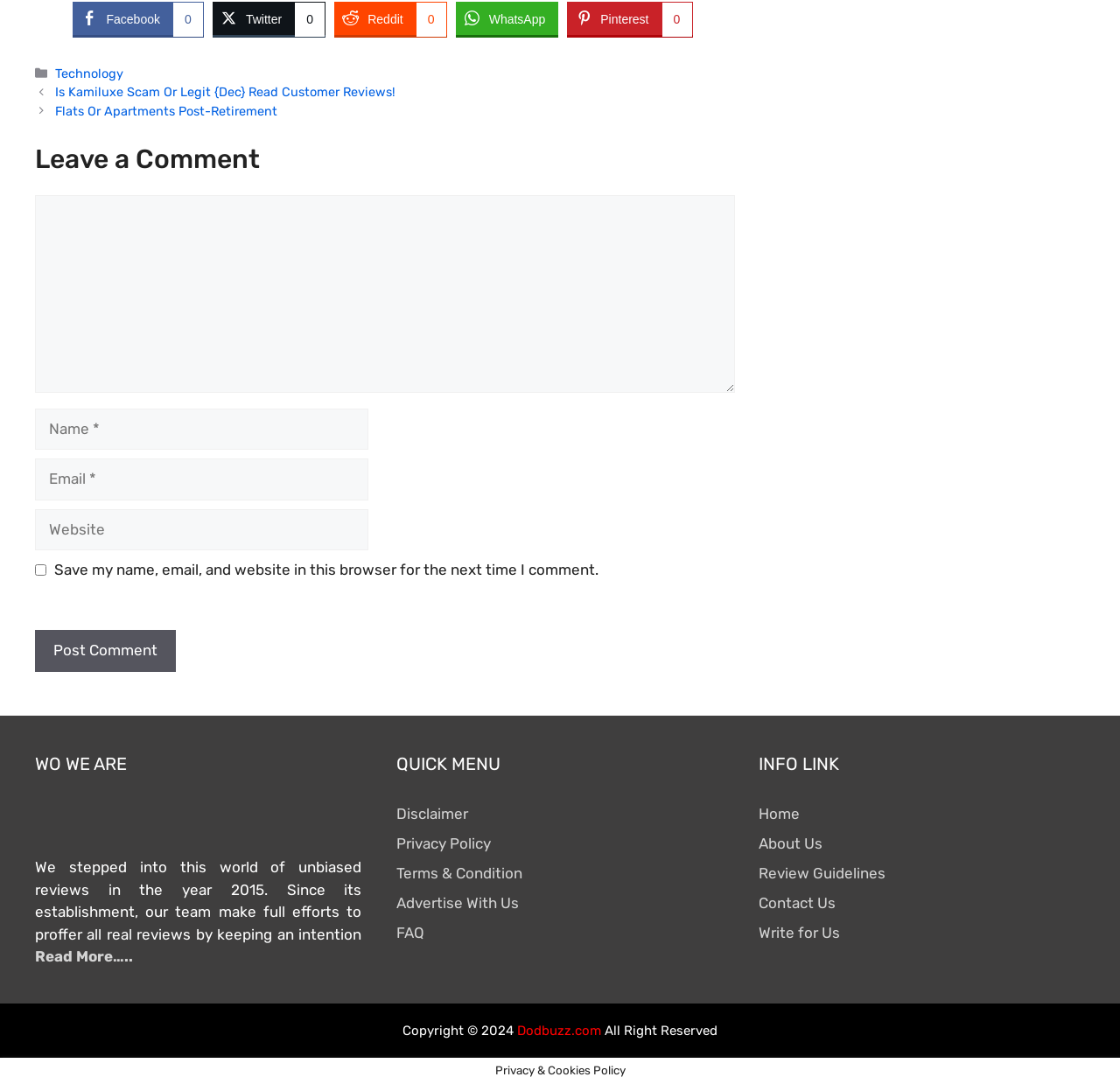Identify the bounding box for the UI element that is described as follows: "Dodbuzz.com".

[0.462, 0.943, 0.537, 0.958]